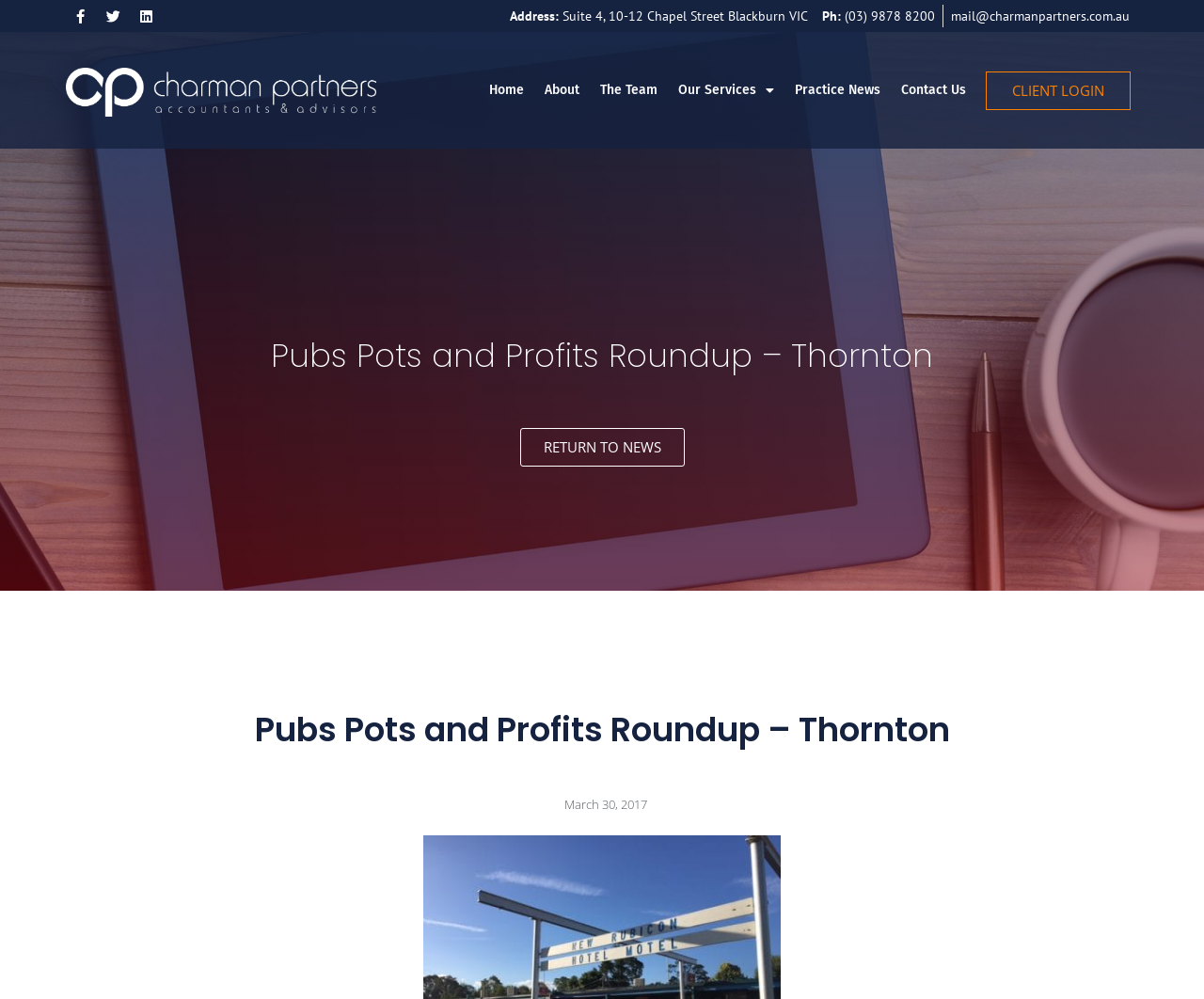Illustrate the webpage thoroughly, mentioning all important details.

The webpage appears to be a news article or blog post from Charman Partners, a financial services company. At the top left corner, there are three social media links: Facebook, Twitter, and LinkedIn. Next to these links, there is a section displaying the company's address, phone number, and email address.

Below the address section, there is a navigation menu with links to various pages, including Home, About, The Team, Our Services, Practice News, and Contact Us. The Our Services link has a dropdown menu. On the right side of the navigation menu, there is a CLIENT LOGIN link.

The main content of the webpage is divided into two sections. The top section has a heading "Pubs Pots and Profits Roundup – Thornton" and appears to be an introduction or summary of the article. Below this section, there is a link "RETURN TO NEWS" that suggests the article is part of a news or blog section.

The bottom section has another heading "Pubs Pots and Profits Roundup – Thornton" and appears to be the main content of the article. There is a date "March 30, 2017" below the heading, indicating when the article was published.